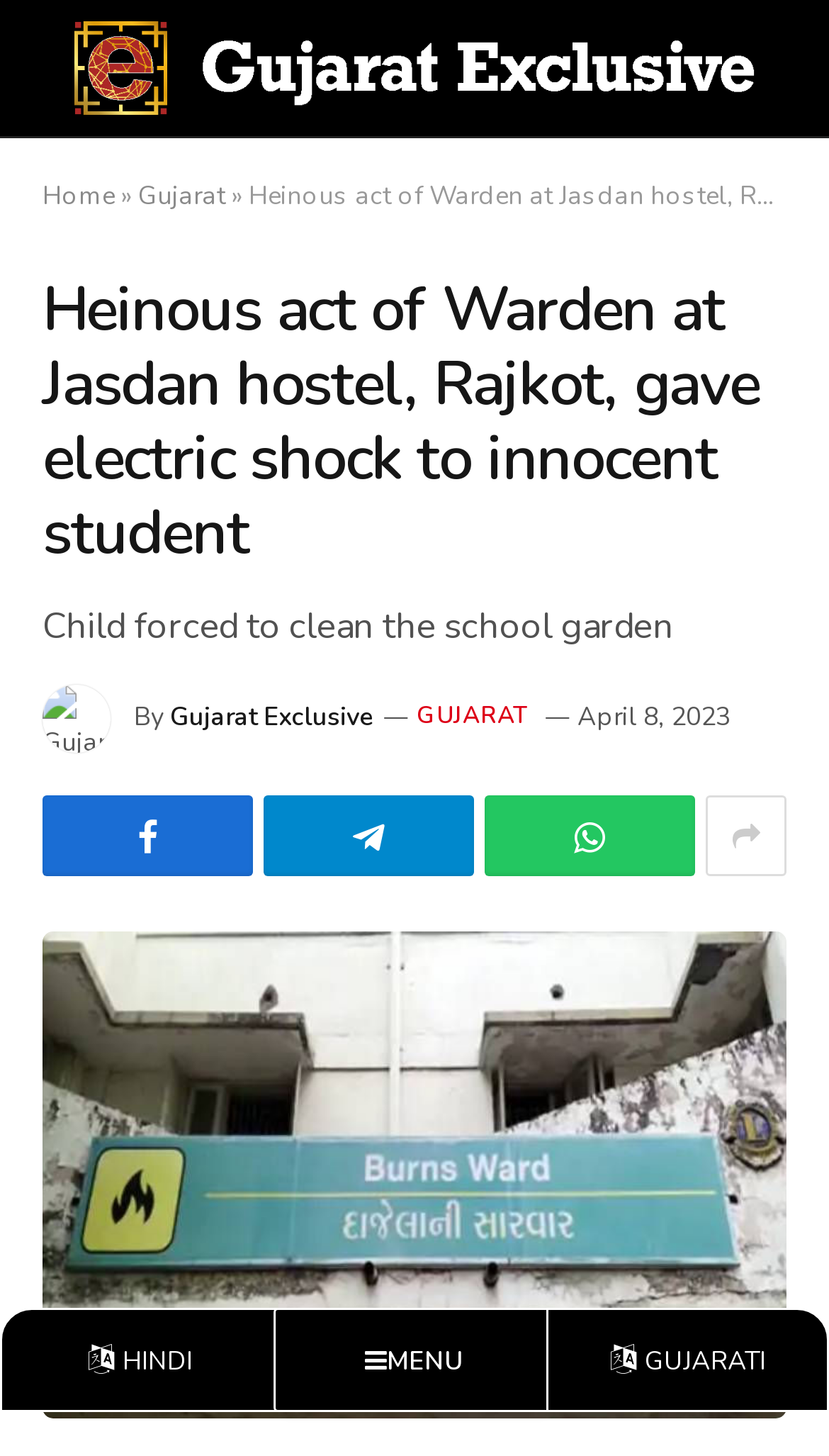Please identify the bounding box coordinates of the area that needs to be clicked to follow this instruction: "go to Gujarat Exclusive homepage".

[0.09, 0.0, 0.91, 0.093]